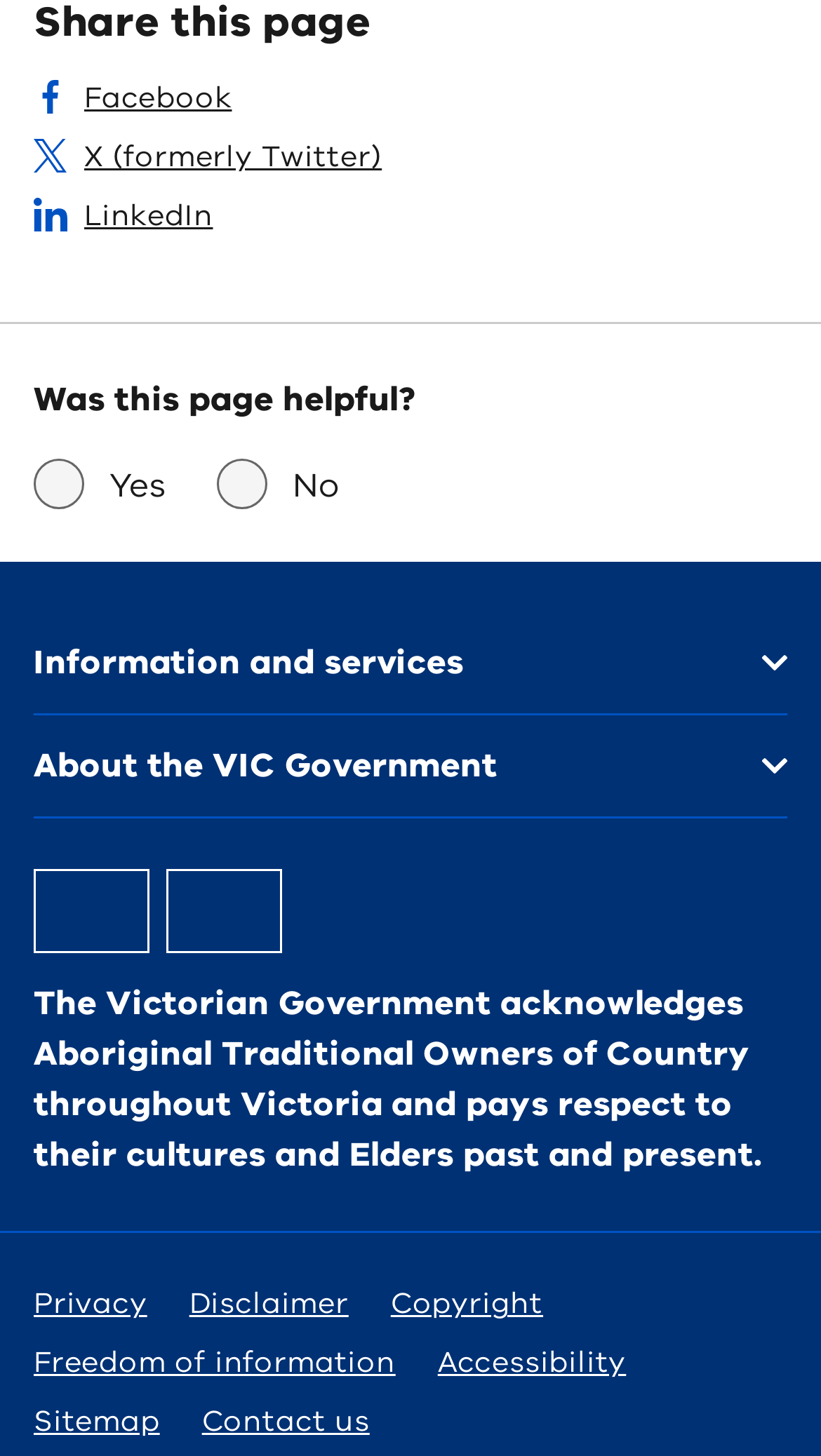Please answer the following question using a single word or phrase: 
What is the last link in the footer navigation?

Contact us